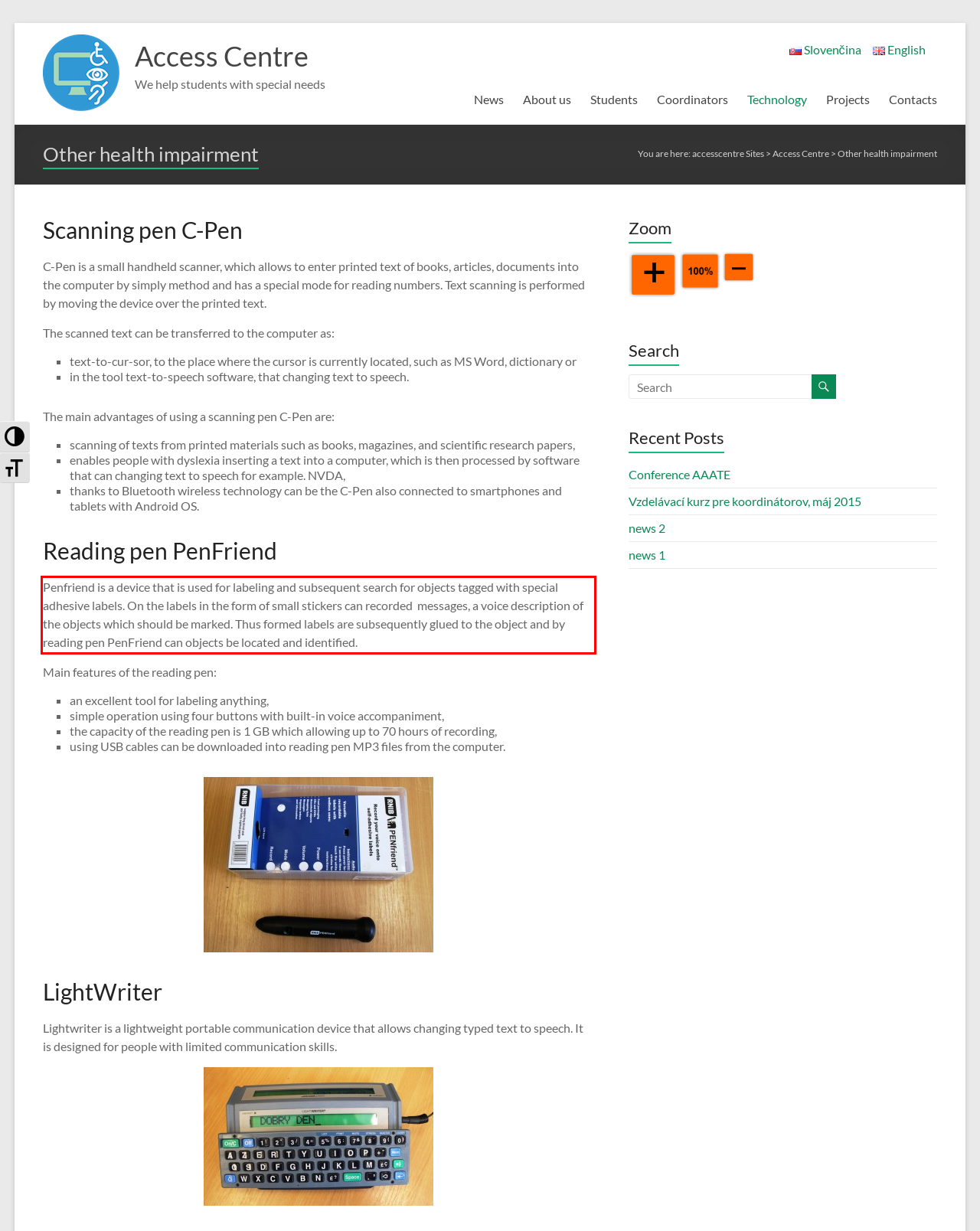Please identify the text within the red rectangular bounding box in the provided webpage screenshot.

Penfriend is a device that is used for labeling and subsequent search for objects tagged with special adhesive labels. On the labels in the form of small stickers can recorded messages, a voice description of the objects which should be marked. Thus formed labels are subsequently glued to the object and by reading pen PenFriend can objects be located and identified.